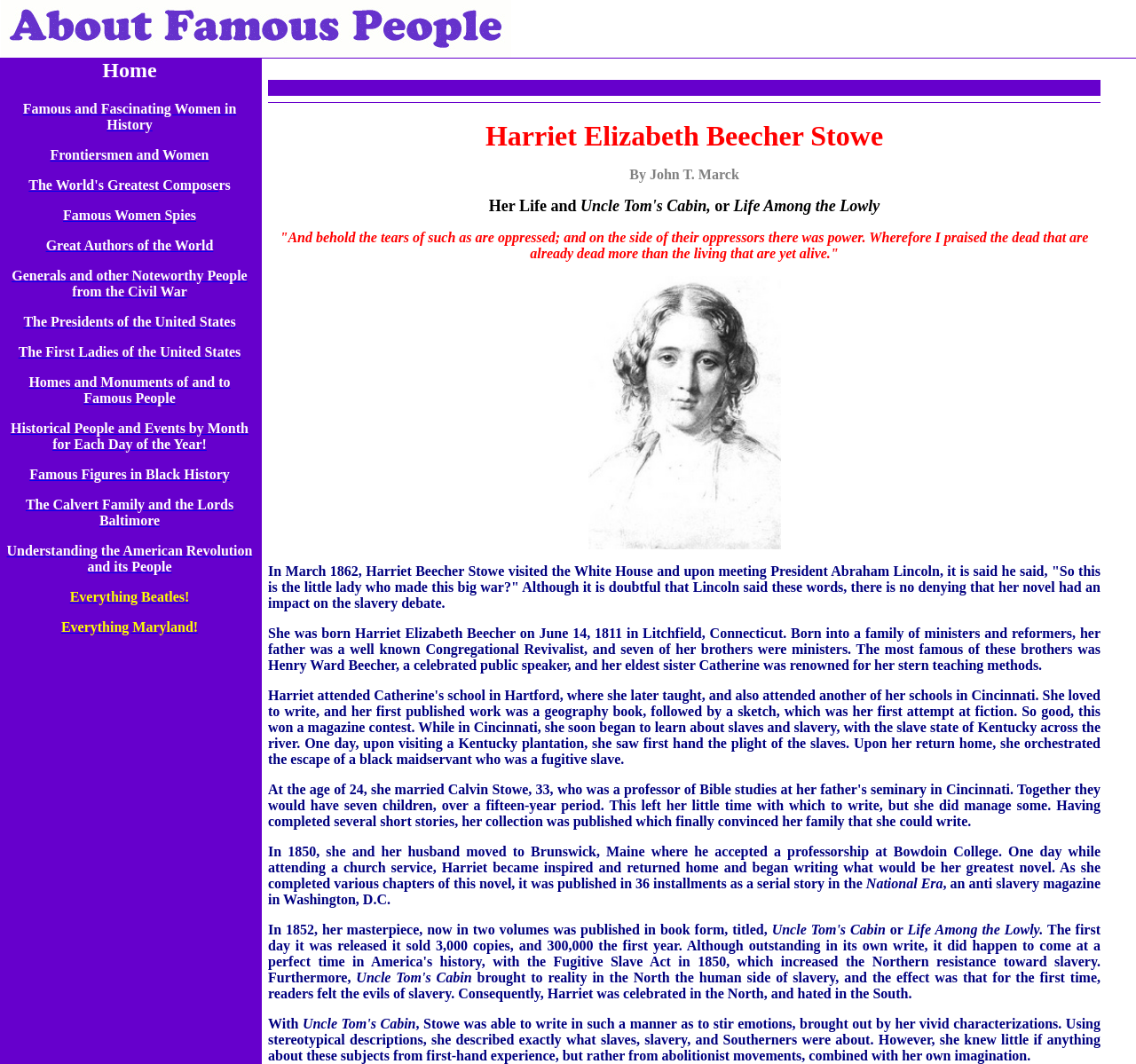Produce a meticulous description of the webpage.

This webpage is dedicated to Harriet Elizabeth Beecher Stowe, an American author. At the top, there are two links, one on the left and one on the right, with no descriptive text. Below these links, there is a table with a single row and multiple cells. The first cell contains an image, and the subsequent cells have links to various topics, including "Home", "Famous and Fascinating Women in History", "Frontiersmen and Women", and many more. These links are arranged horizontally, with the "Home" link on the left and the subsequent links to the right.

To the right of this table, there is another table with multiple rows and cells. The first row has a single cell with a non-breaking space character. The subsequent rows have cells with images, with some rows having multiple images. One of the images is larger, spanning from the top to the bottom of the table.

The webpage has a total of 3 images and 17 links. The links are arranged in a horizontal manner, with some links stacked vertically in the right-hand table. The images are scattered throughout the webpage, with one in the top-left corner and the others in the right-hand table.